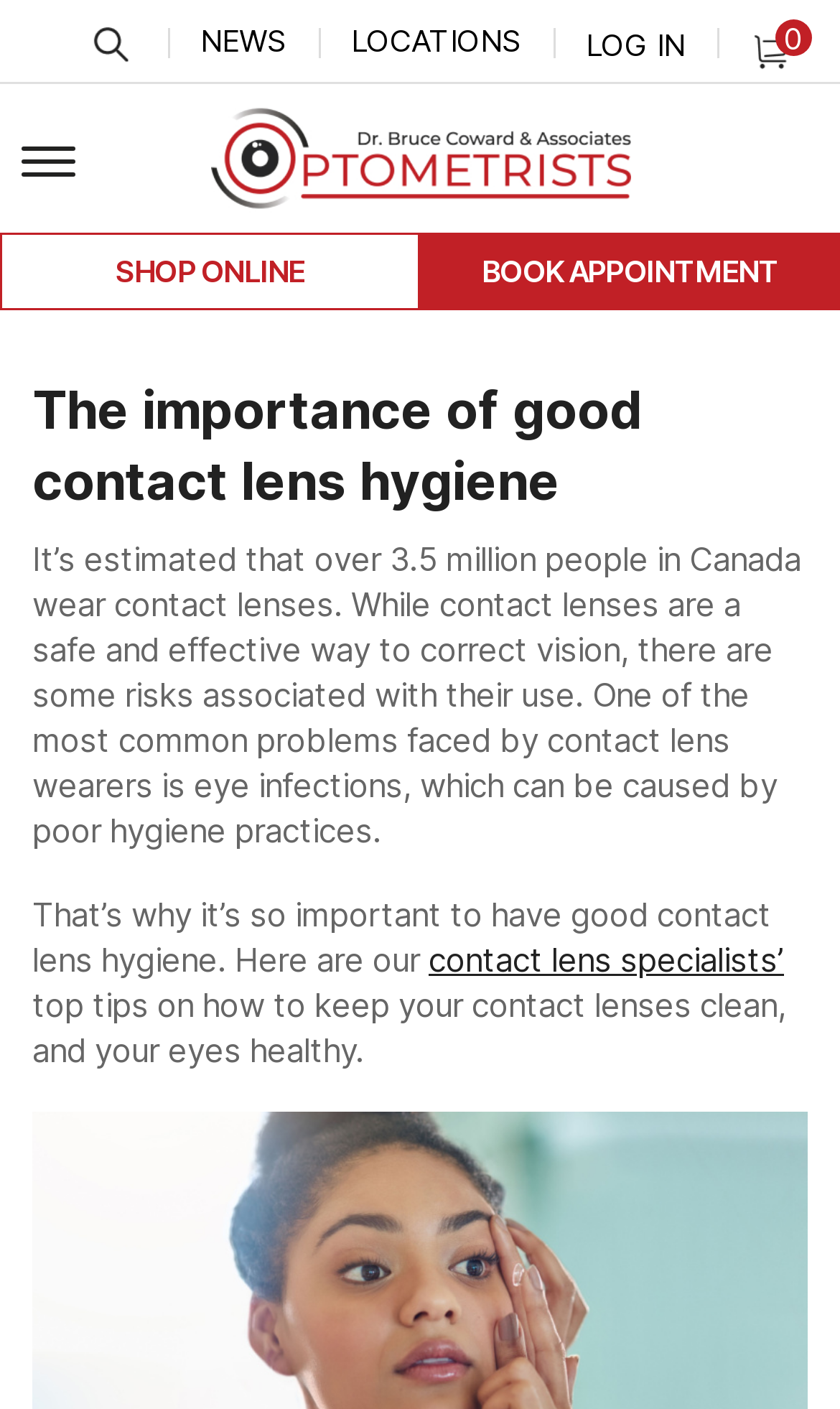Give a one-word or short phrase answer to this question: 
What is the purpose of good contact lens hygiene?

to prevent eye infections